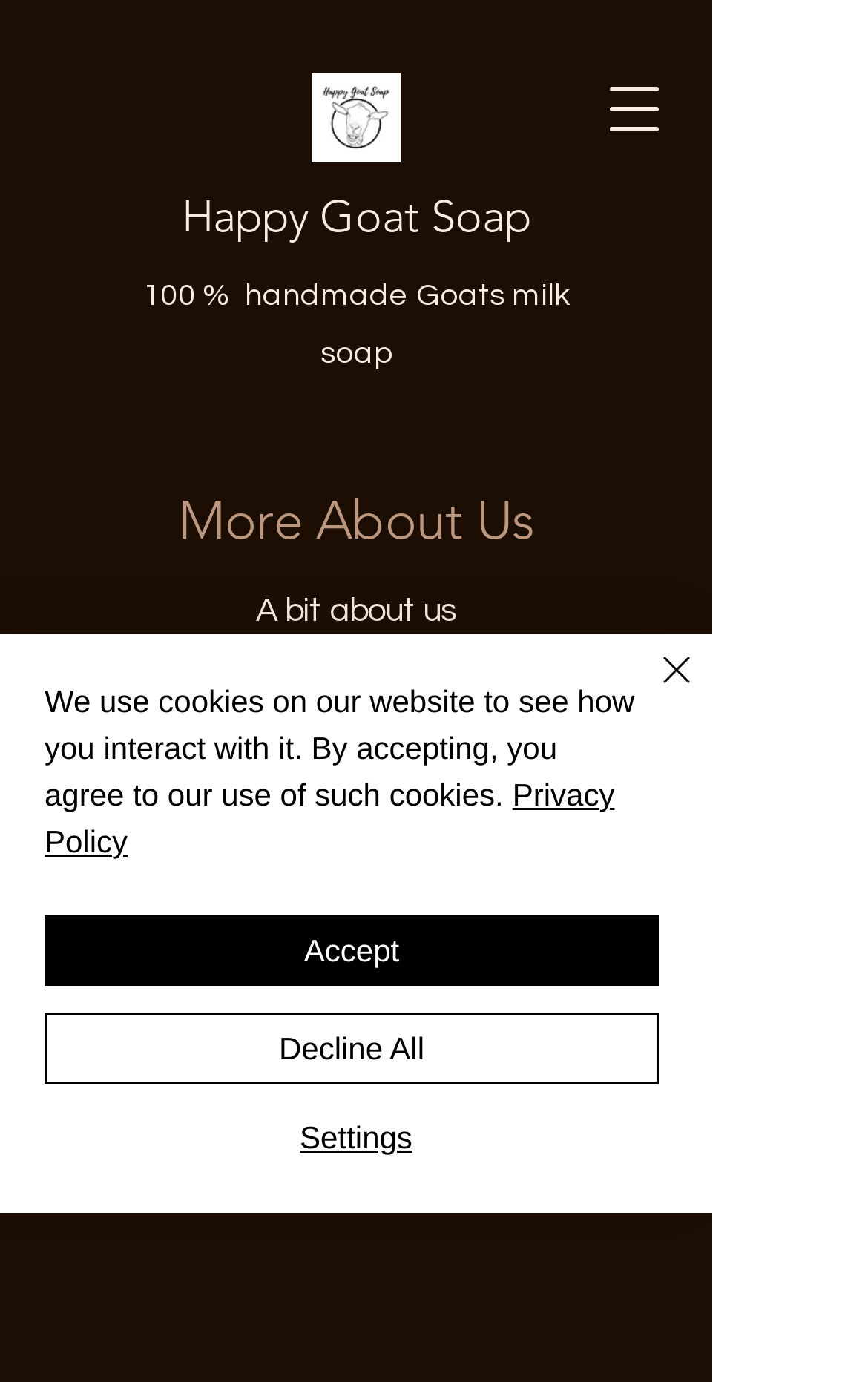Please find the bounding box for the following UI element description. Provide the coordinates in (top-left x, top-left y, bottom-right x, bottom-right y) format, with values between 0 and 1: Happy Goat Soap

[0.209, 0.137, 0.612, 0.176]